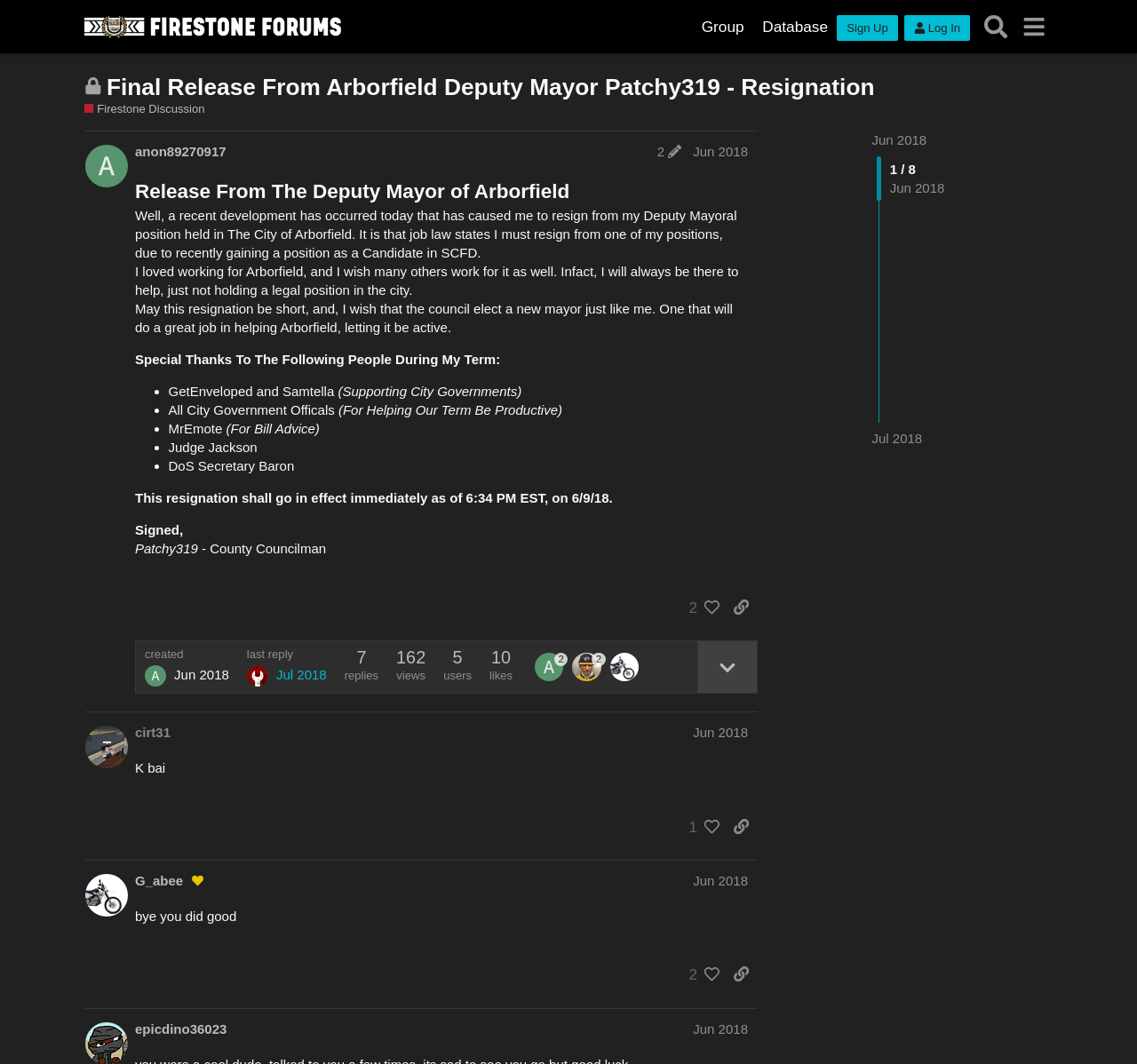Identify the bounding box coordinates for the UI element that matches this description: "Firestone Discussion".

[0.074, 0.095, 0.18, 0.11]